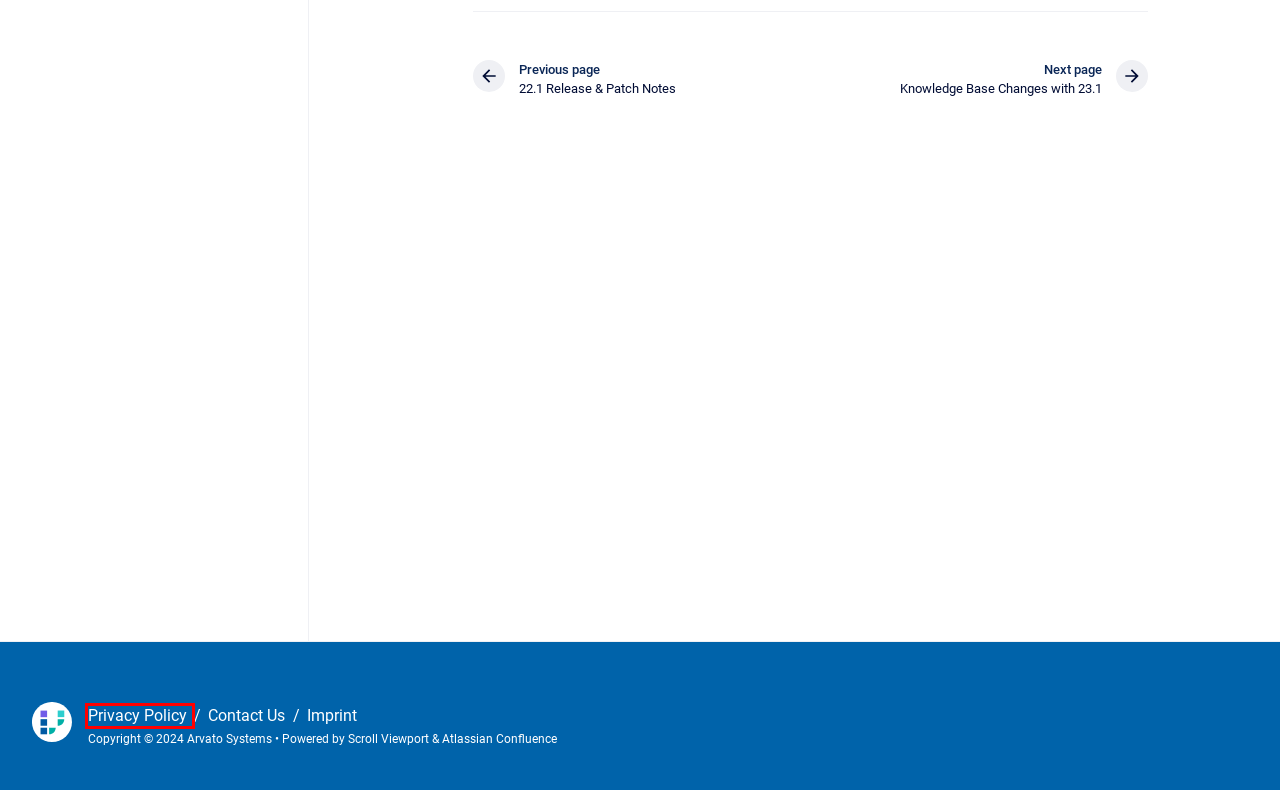Given a screenshot of a webpage with a red bounding box, please pick the webpage description that best fits the new webpage after clicking the element inside the bounding box. Here are the candidates:
A. Scroll Apps for Confluence
B. Contact for Scalable Solutions | Vidispine
C. Jira Service Management
D. Introducing VDT
E. Arvato Systems Imprint | Vidispine
F. Confluence | Your Remote-Friendly Team Workspace | Atlassian
G. Privacy Policy - Arvato Systems
H. Customer Knowledge Base

G